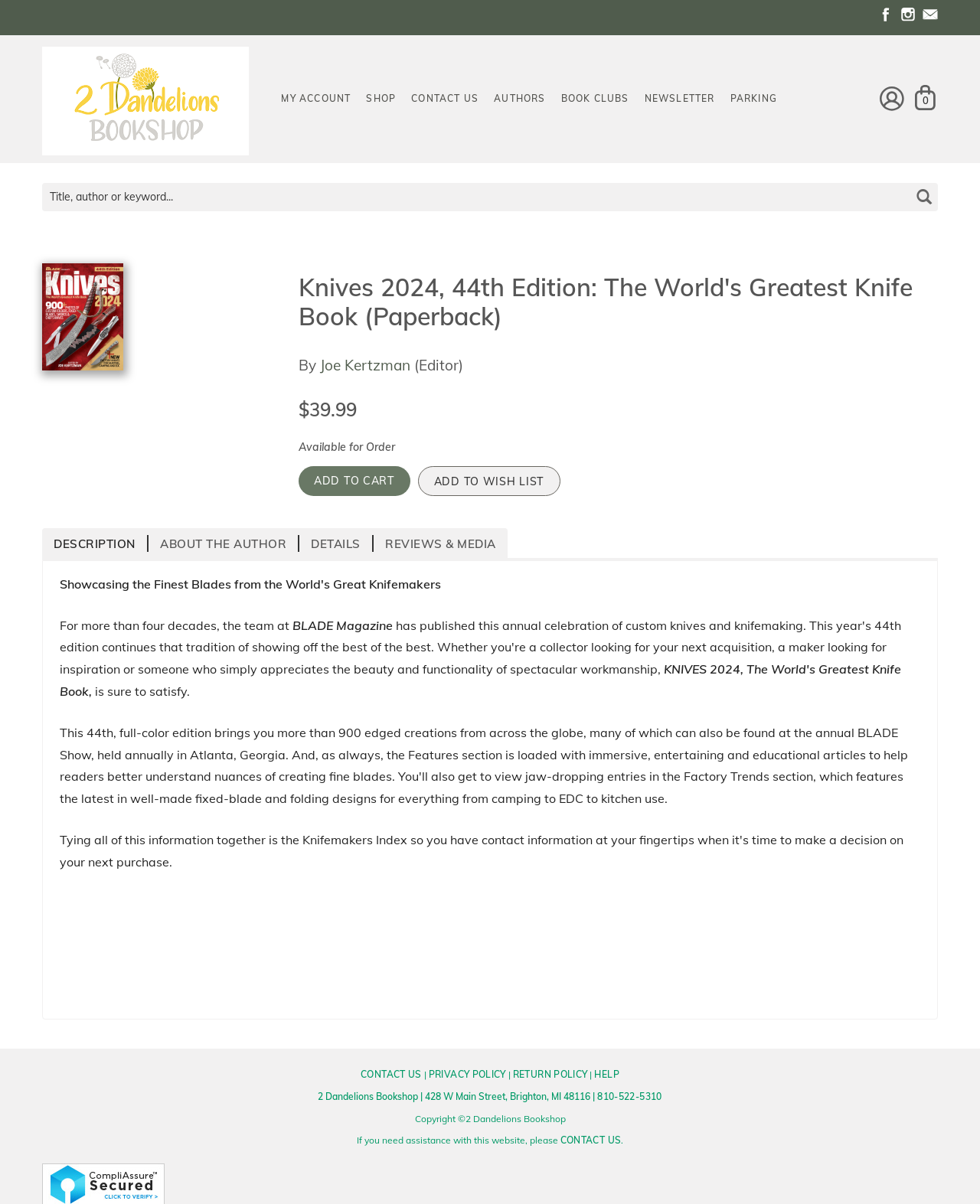Is the book available for order?
Offer a detailed and full explanation in response to the question.

I found the answer by looking at the static text element with the text 'Available for Order' which indicates that the book is available for order.